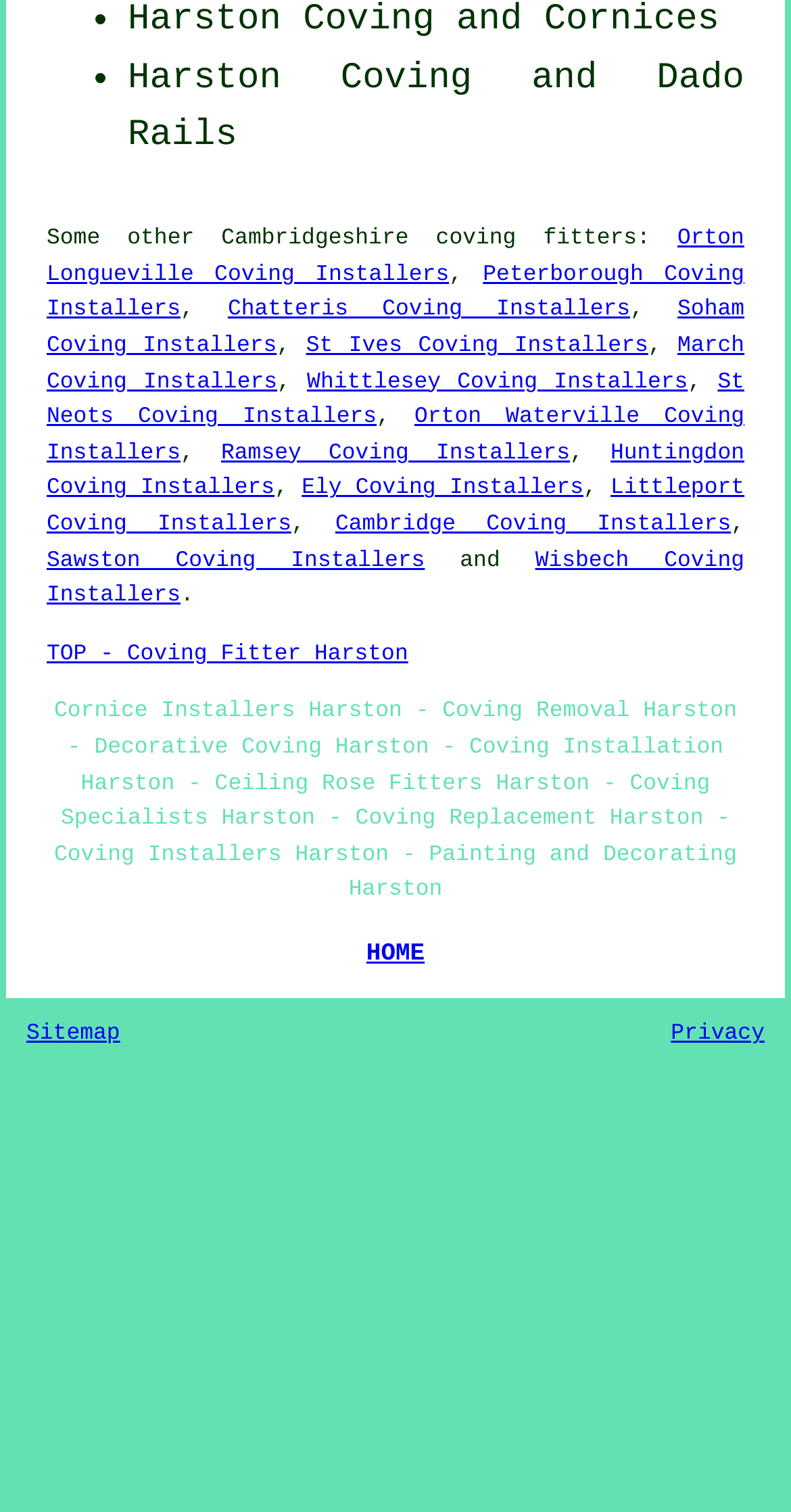How many links to different locations are present on this webpage?
Examine the image and give a concise answer in one word or a short phrase.

More than 15